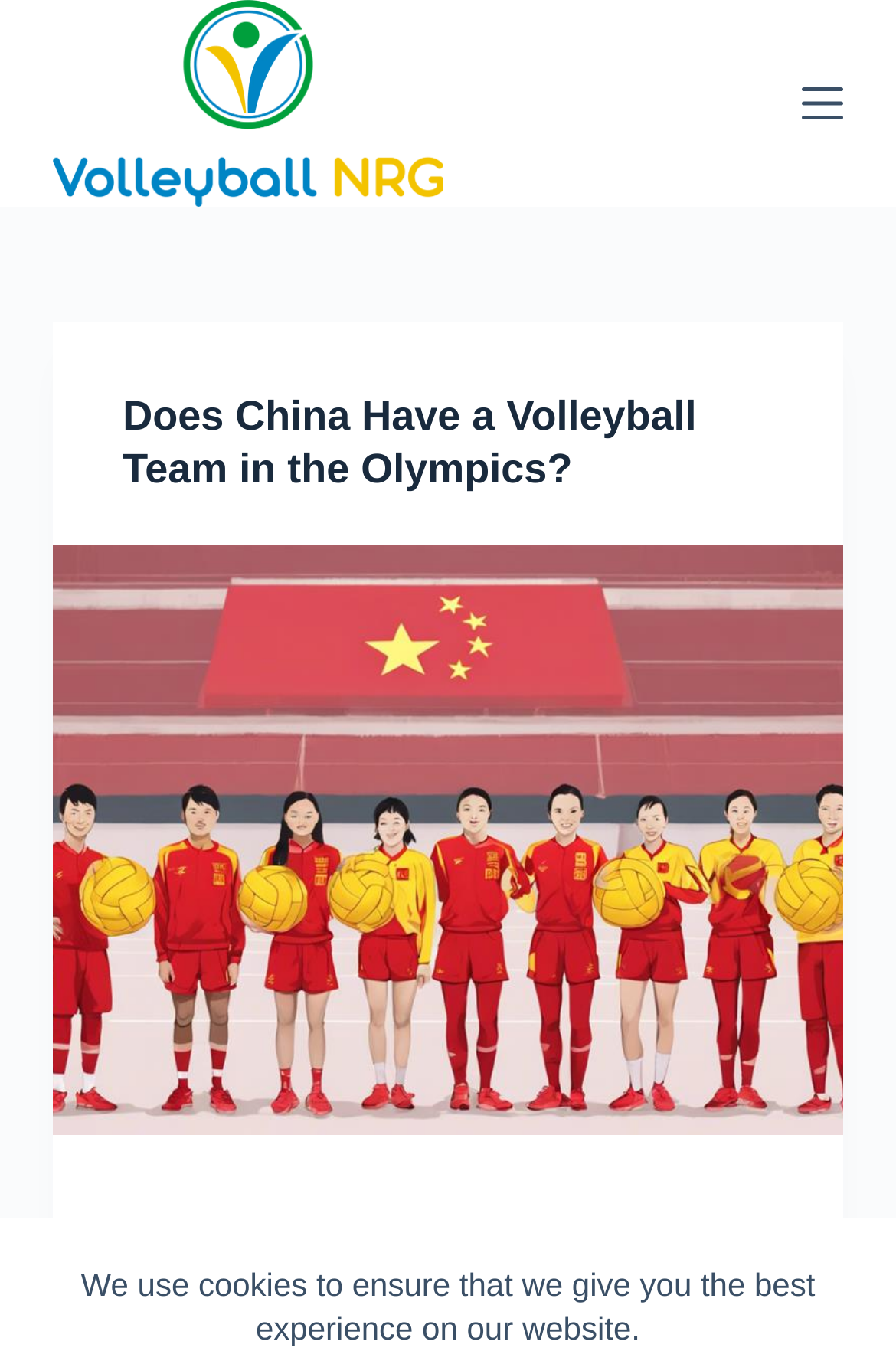Please provide a short answer using a single word or phrase for the question:
What is above the article section?

Header